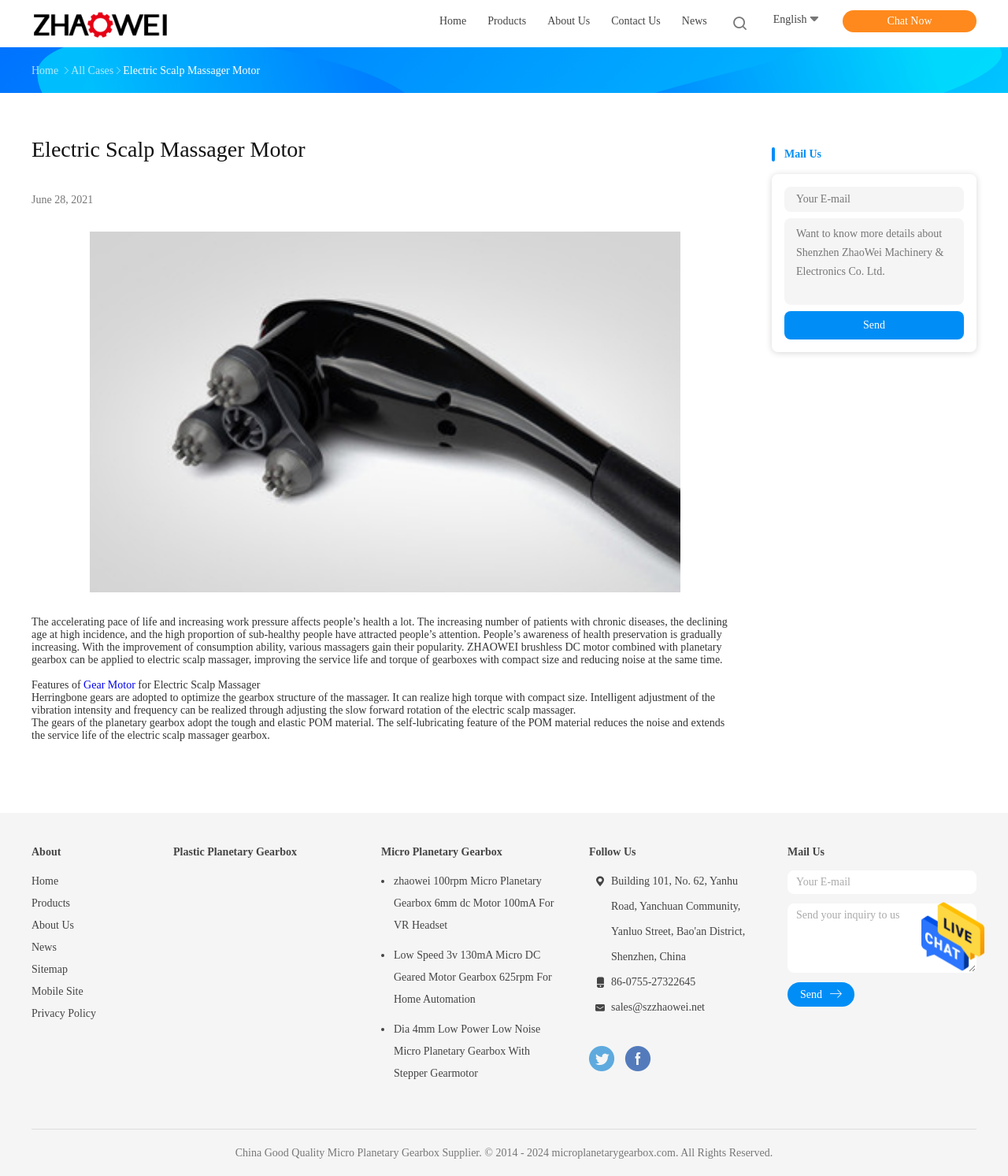Please identify the bounding box coordinates of the clickable area that will allow you to execute the instruction: "Enter your email".

[0.778, 0.159, 0.956, 0.18]